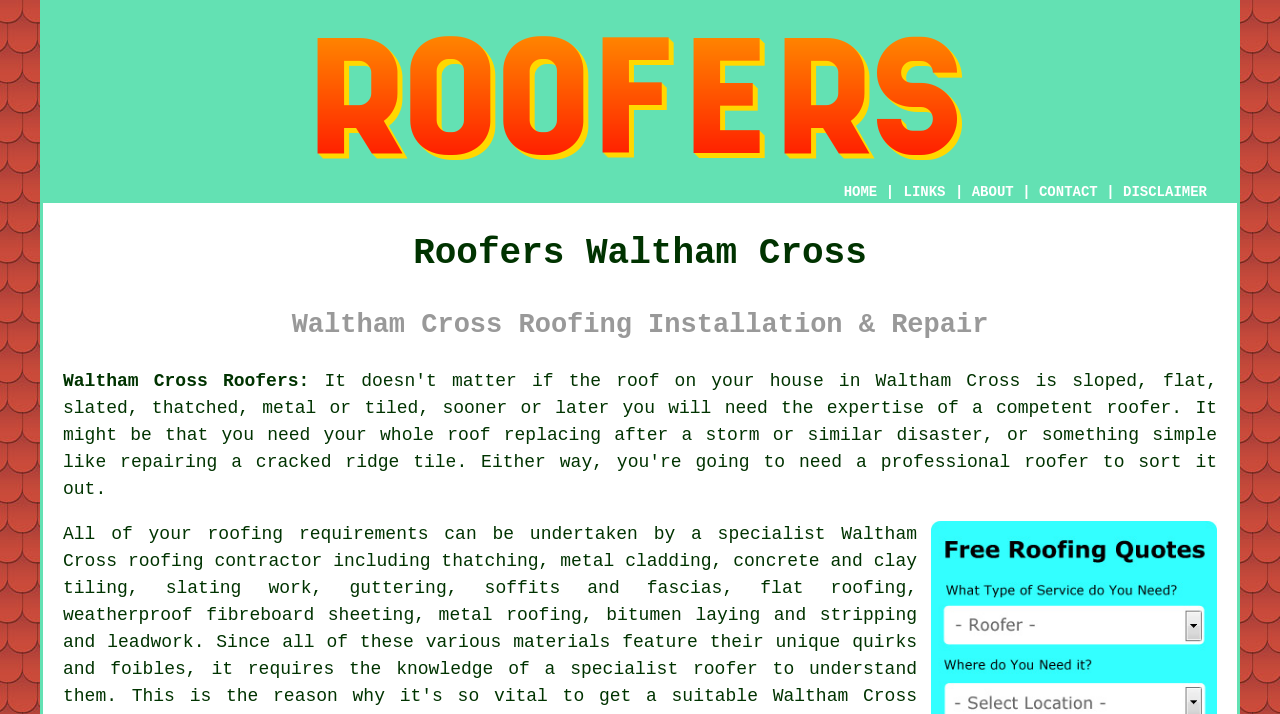Select the bounding box coordinates of the element I need to click to carry out the following instruction: "Click the CONTACT link".

[0.812, 0.258, 0.858, 0.28]